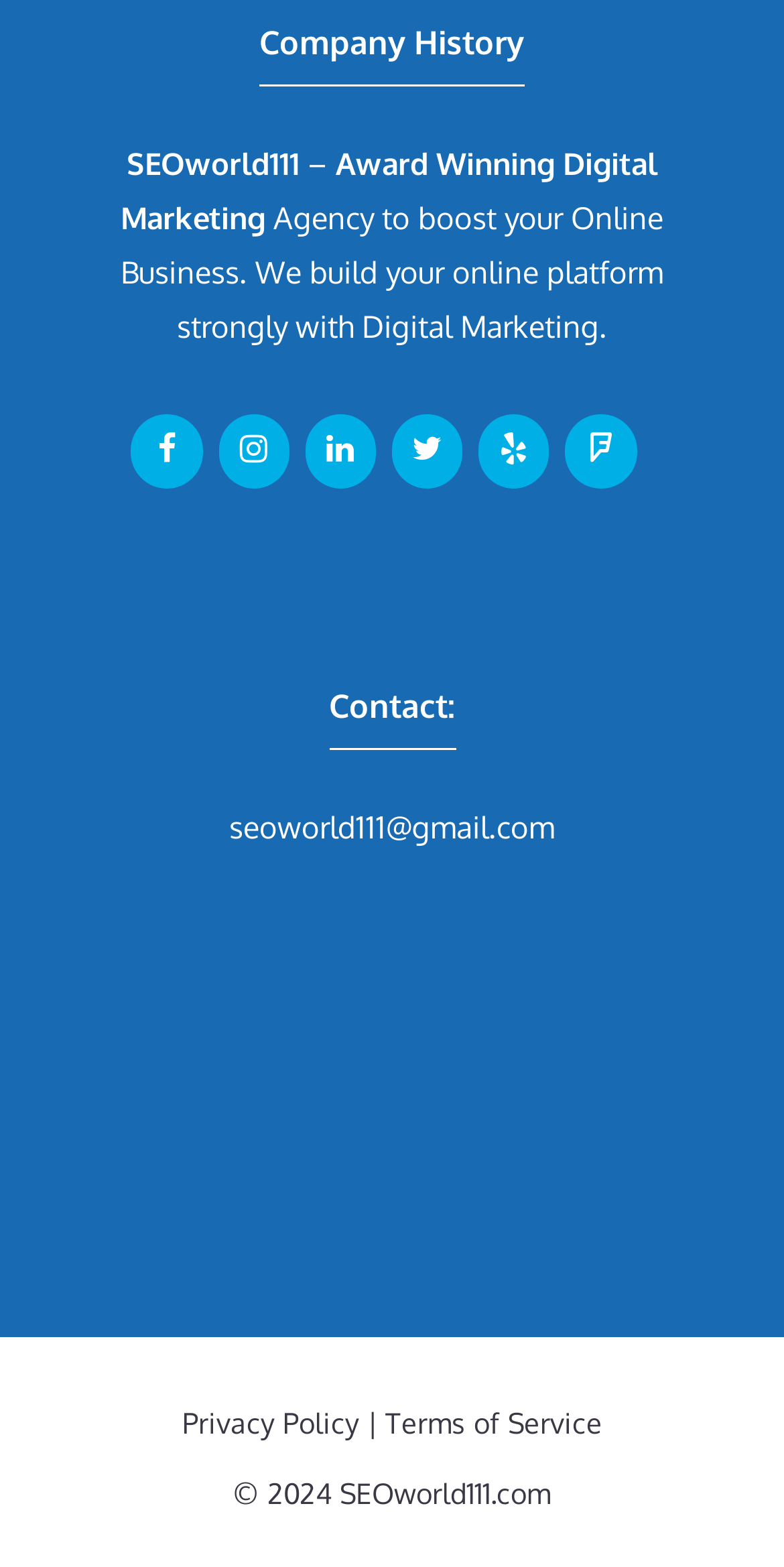Identify the bounding box coordinates for the region of the element that should be clicked to carry out the instruction: "Visit Facebook page". The bounding box coordinates should be four float numbers between 0 and 1, i.e., [left, top, right, bottom].

[0.168, 0.265, 0.258, 0.311]